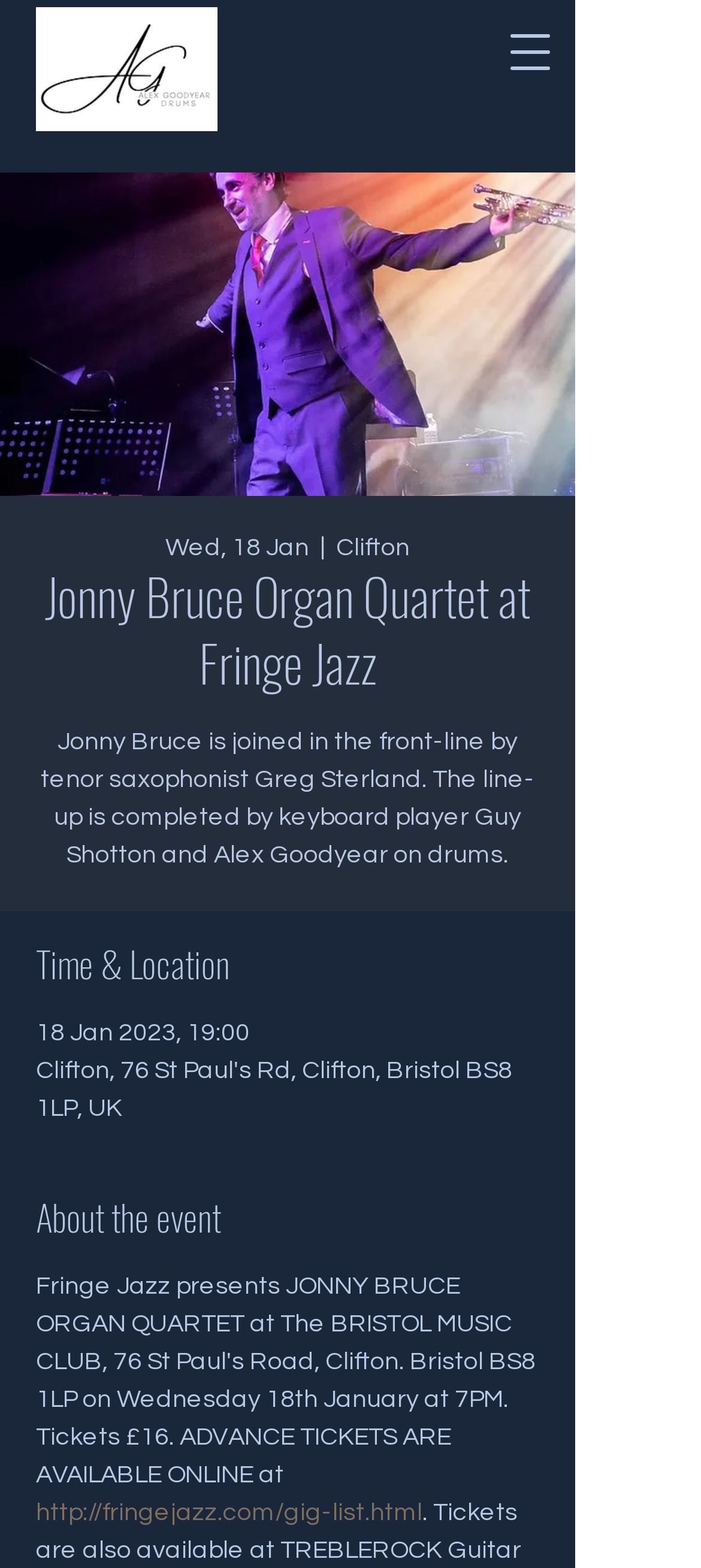Answer with a single word or phrase: 
What is the time of the event?

19:00